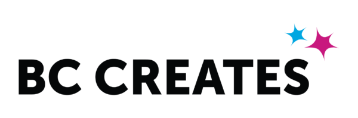Create an exhaustive description of the image.

The image features the logo of "BC Creates," highlighting the vibrant creative community in British Columbia. The logo is designed in a bold, modern typeface with a stark contrast of black lettering against a clean background. It includes playful splashes of color—one in blue and another in pink—symbolizing creativity and artistic expression. This visual identity is representative of the initiative's focus on supporting and showcasing the diverse talents across the province, including artists, filmmakers, and creators who contribute to the cultural landscape. As part of a broader initiative, "BC Creates" aims to celebrate art, family, and connections within the community, exemplified by its featured film "Lay Down Your Heart."